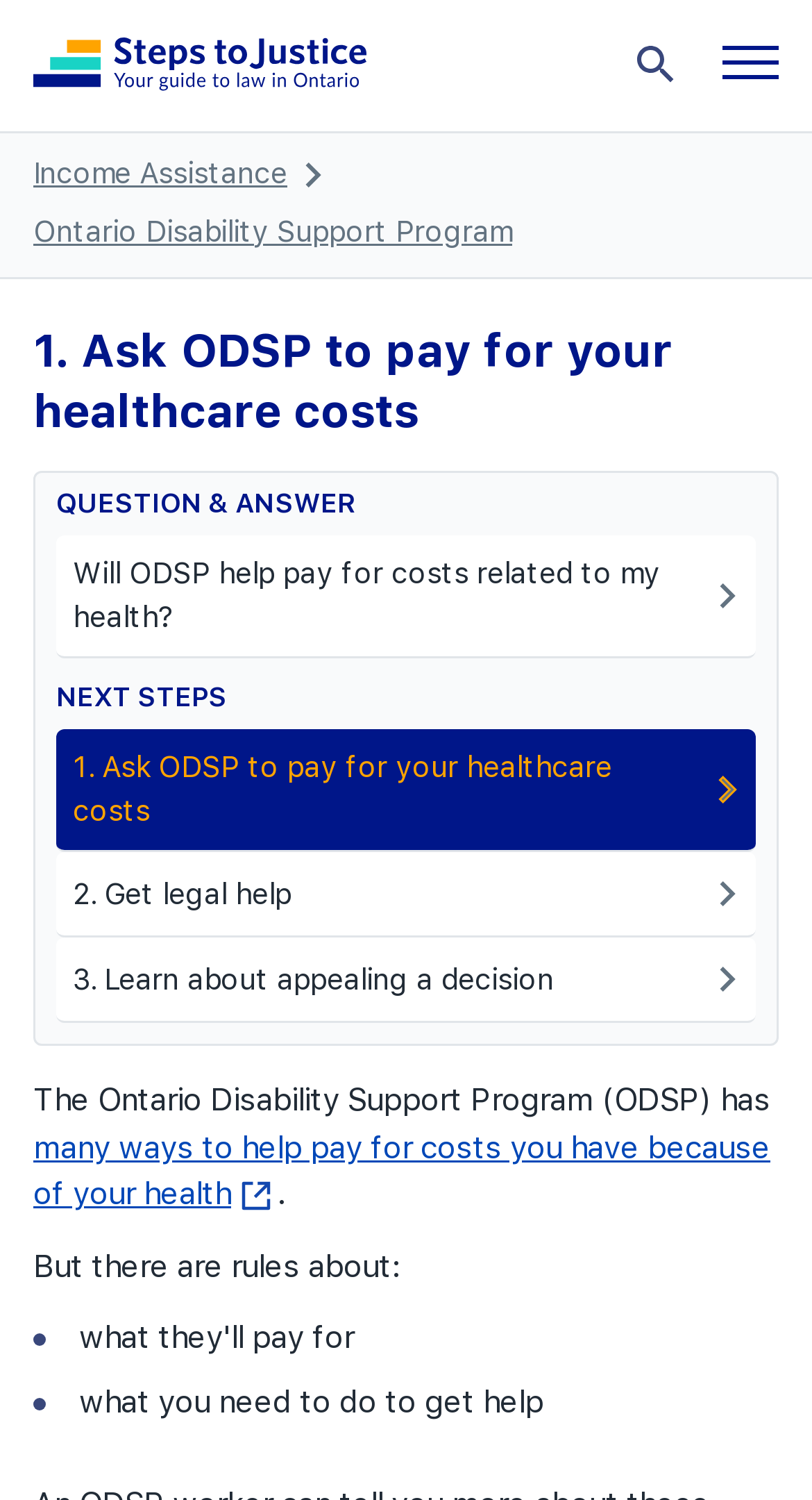What is the purpose of the 'breadcrumbs' navigation?
Provide an in-depth and detailed answer to the question.

The 'breadcrumbs' navigation is a common web design pattern used to show the current page's location within a website's hierarchy. In this case, it shows that the current page is about the Ontario Disability Support Program (ODSP) under the category of Income Assistance.